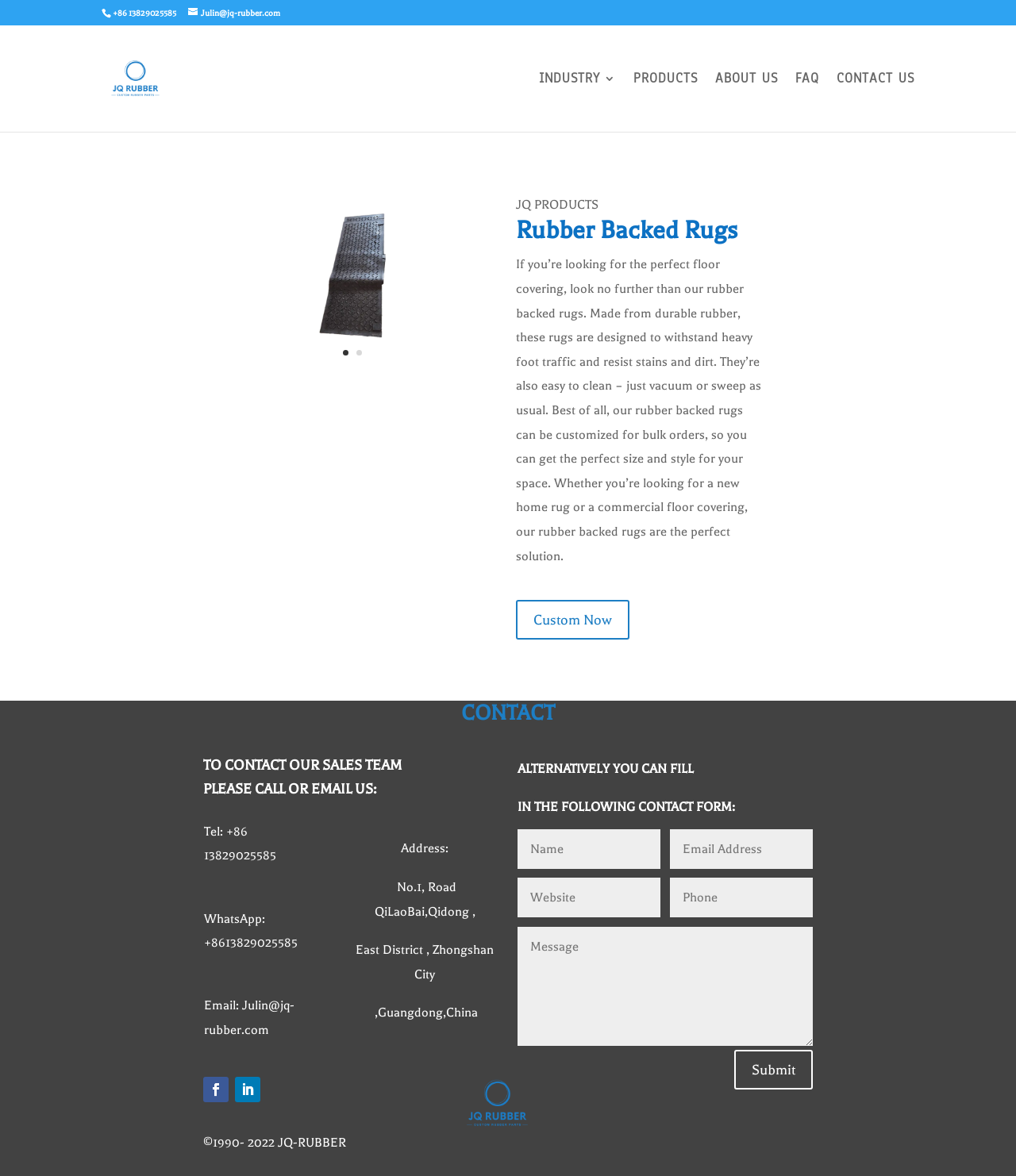Locate the bounding box coordinates of the area where you should click to accomplish the instruction: "Click the 'INDUSTRY 3' link".

[0.53, 0.062, 0.606, 0.112]